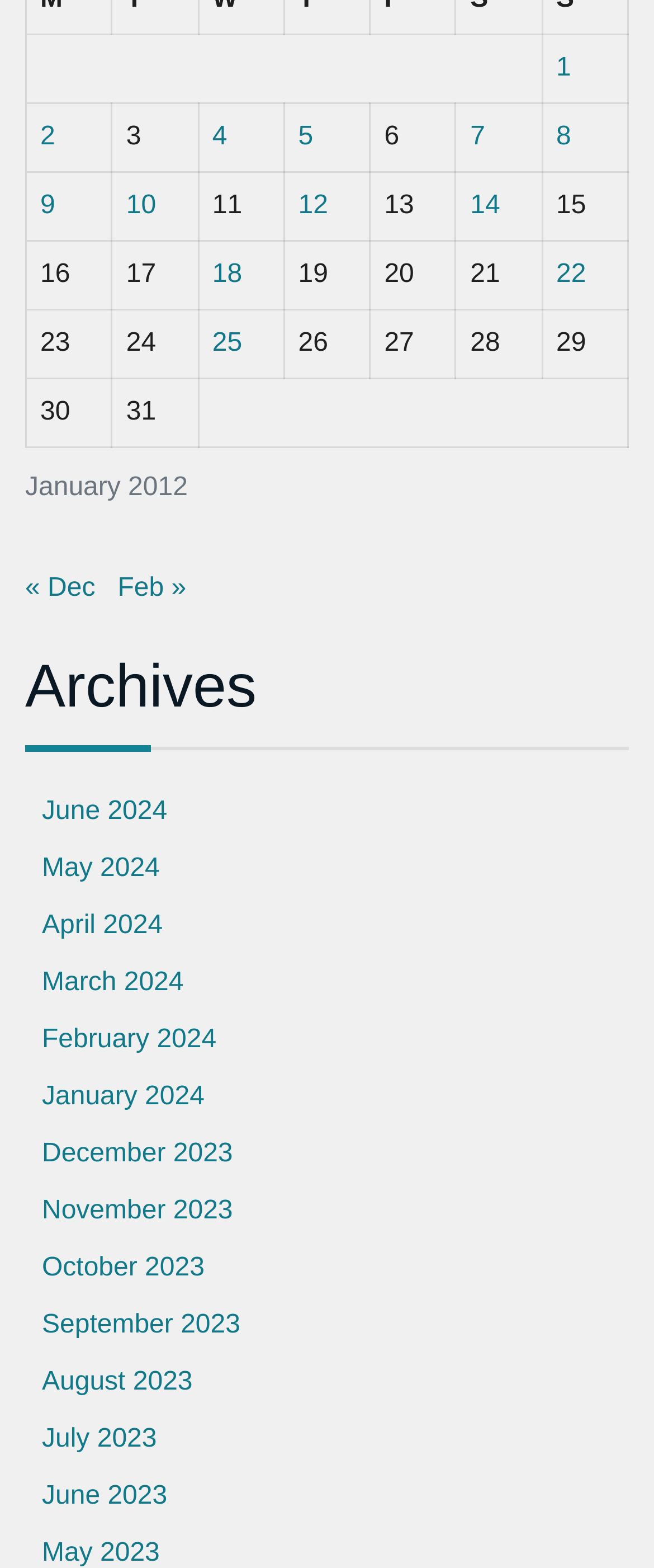Refer to the image and provide a thorough answer to this question:
What is the next month after January 2012?

I found the next month after January 2012 by examining the navigation links at the bottom of the page. There is a link with the text 'Feb »', which indicates that February is the next month after January 2012.